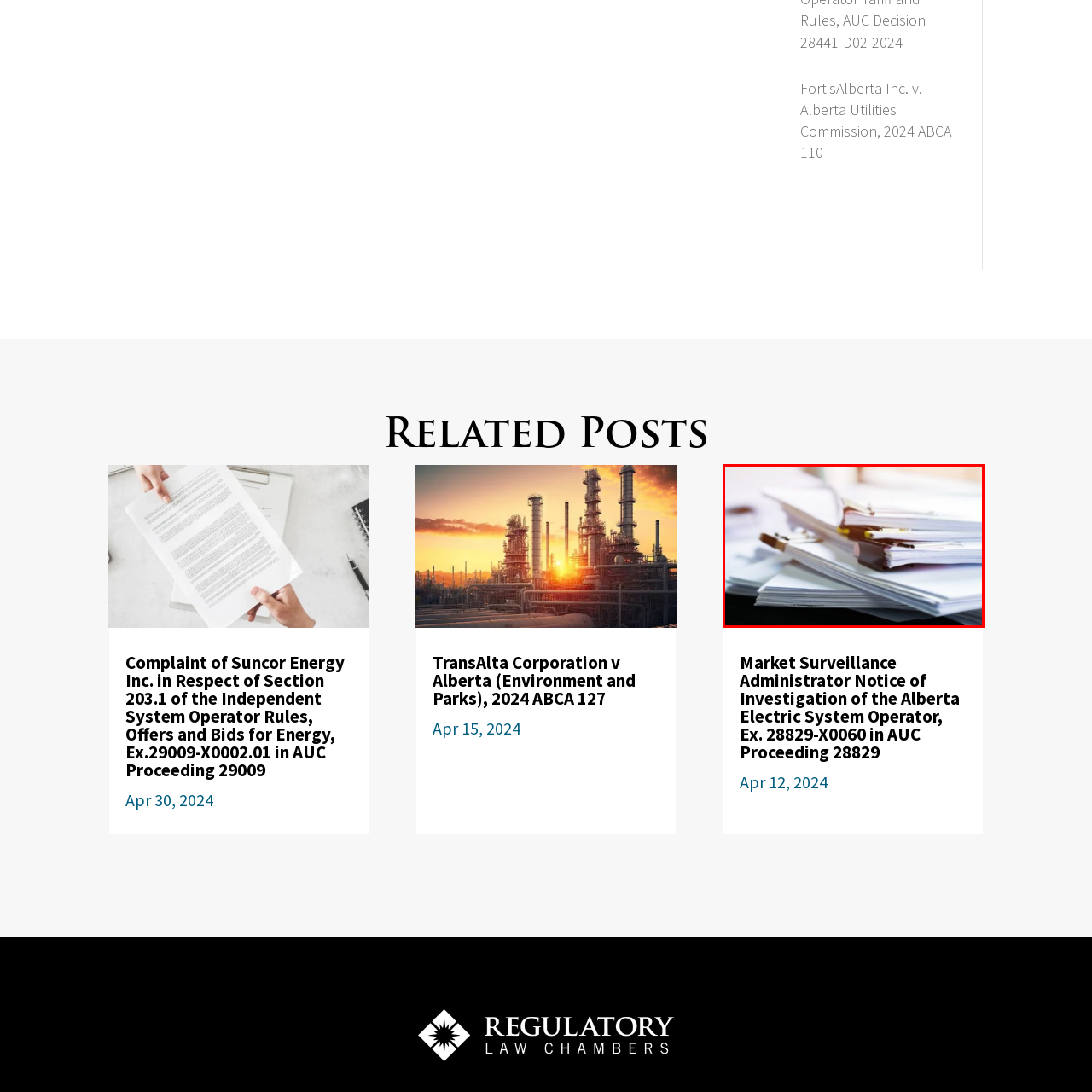Focus on the area highlighted by the red bounding box and give a thorough response to the following question, drawing from the image: Where is the setting likely to be?

The caption hints at a workspace or office environment due to the blurred background, which suggests a professional setting where formal documentation processes take place.